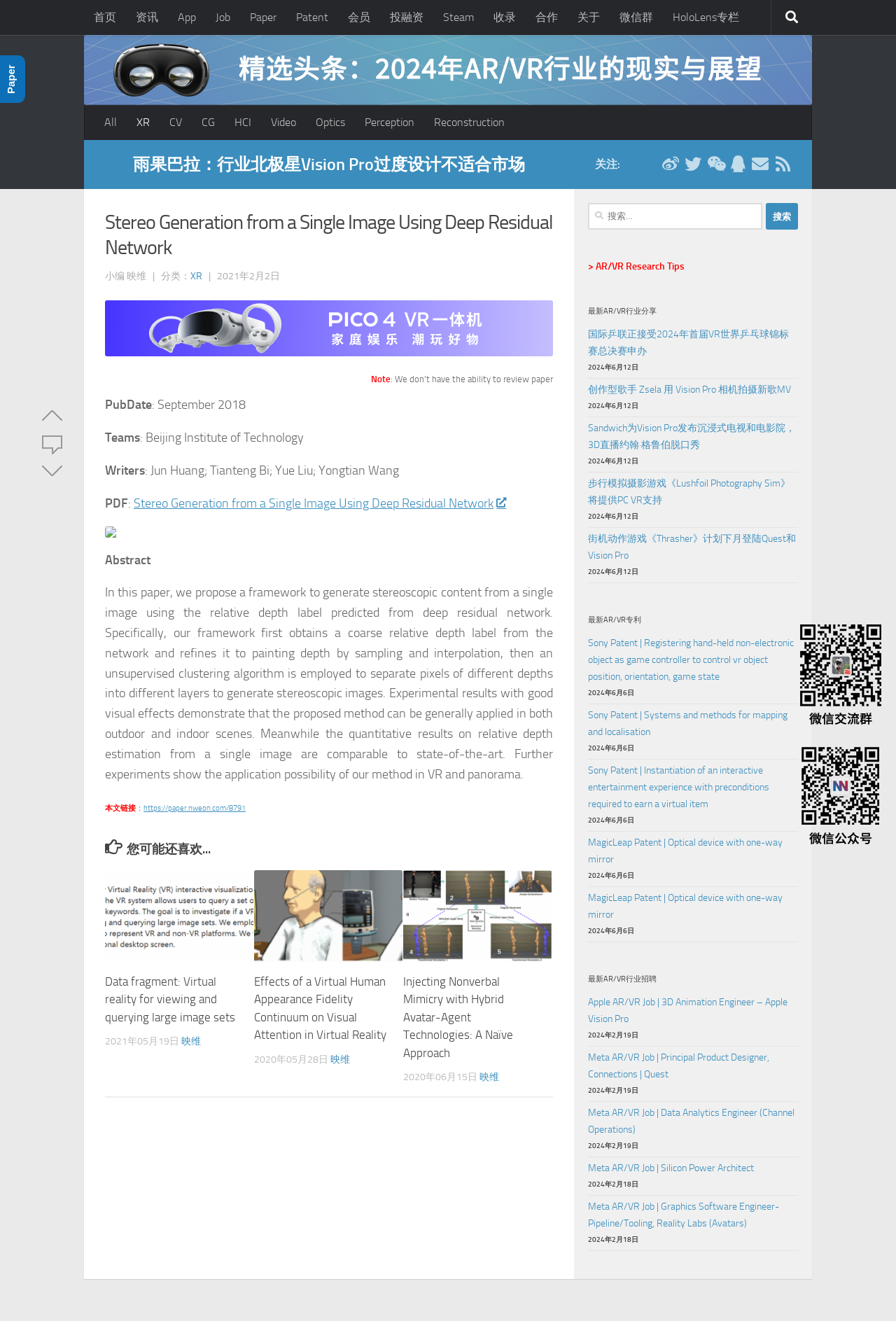Please determine the bounding box coordinates of the area that needs to be clicked to complete this task: 'view the paper about stereo generation from a single image'. The coordinates must be four float numbers between 0 and 1, formatted as [left, top, right, bottom].

[0.117, 0.157, 0.617, 0.195]